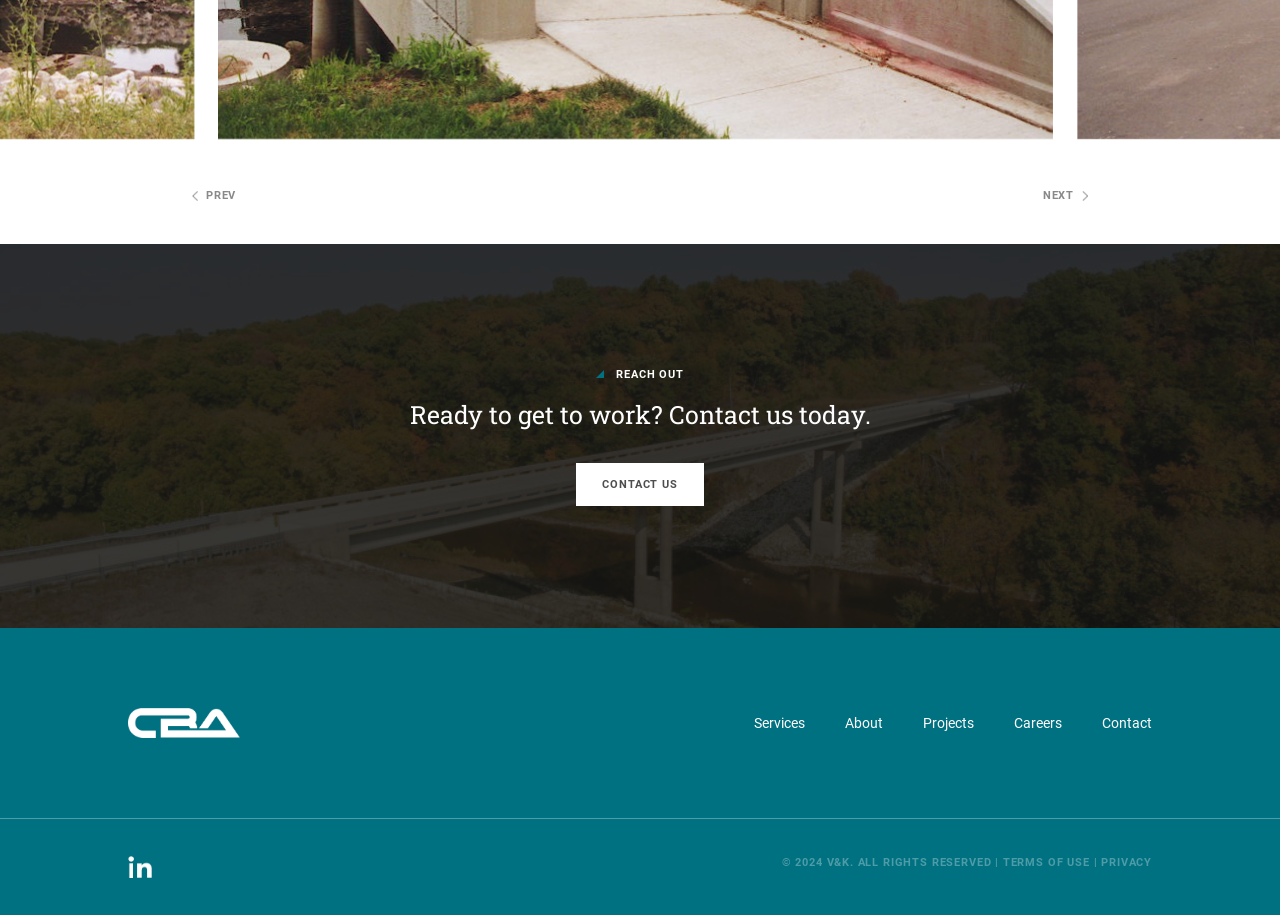Determine the bounding box coordinates for the UI element with the following description: "Terms of Use". The coordinates should be four float numbers between 0 and 1, represented as [left, top, right, bottom].

[0.783, 0.936, 0.854, 0.95]